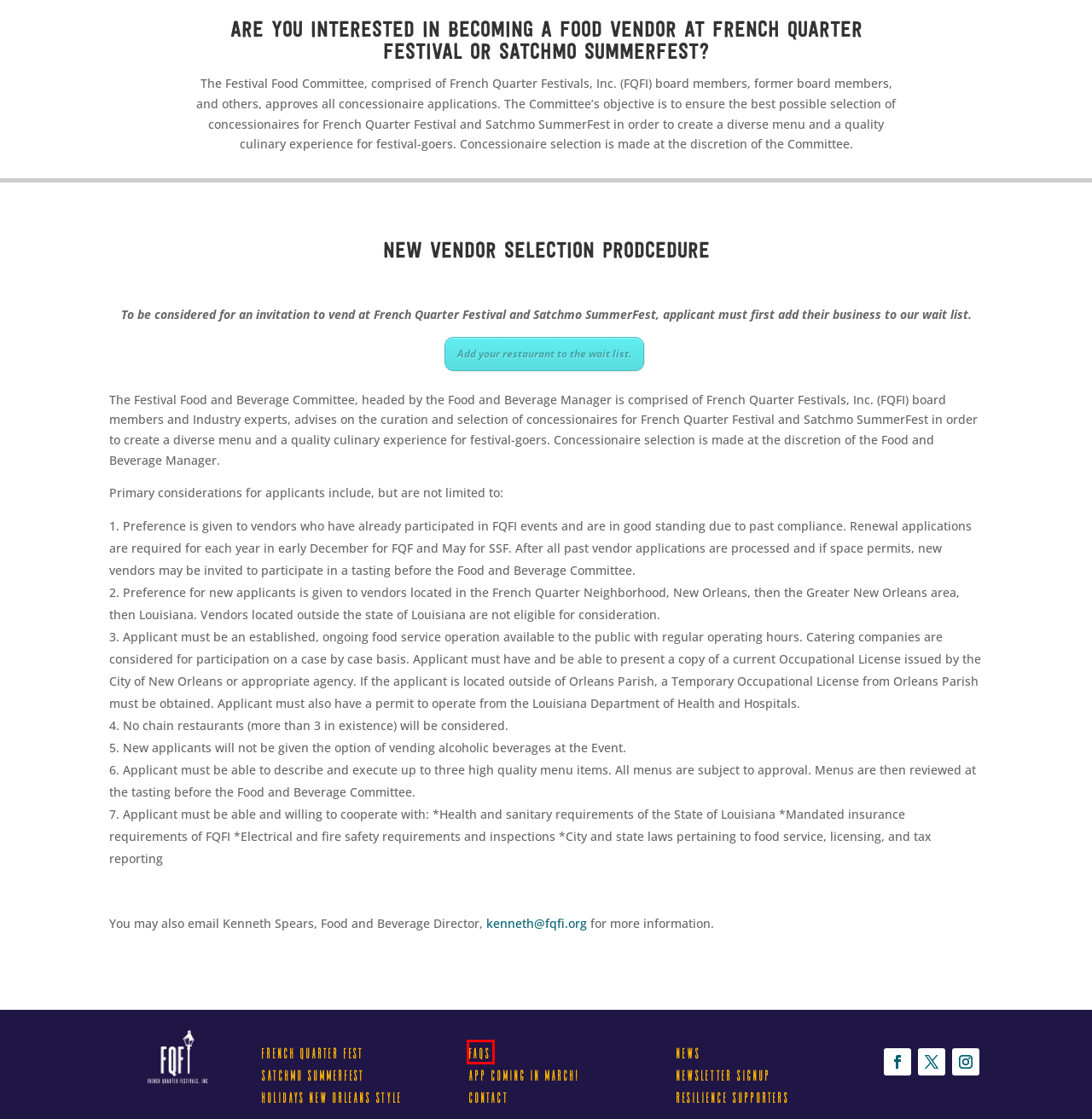You have a screenshot of a webpage with a red bounding box around a UI element. Determine which webpage description best matches the new webpage that results from clicking the element in the bounding box. Here are the candidates:
A. Home - French Quarter Fest
B. News | FQFI
C. Holidays New Orleans Style
D. FAQs - French Quarter Fest
E. Premium VIP Experience - French Quarter Fest
F. Satchmo Summerfest |
G. Contact - French Quarter Fest
H. Get Involved | FQFI

D